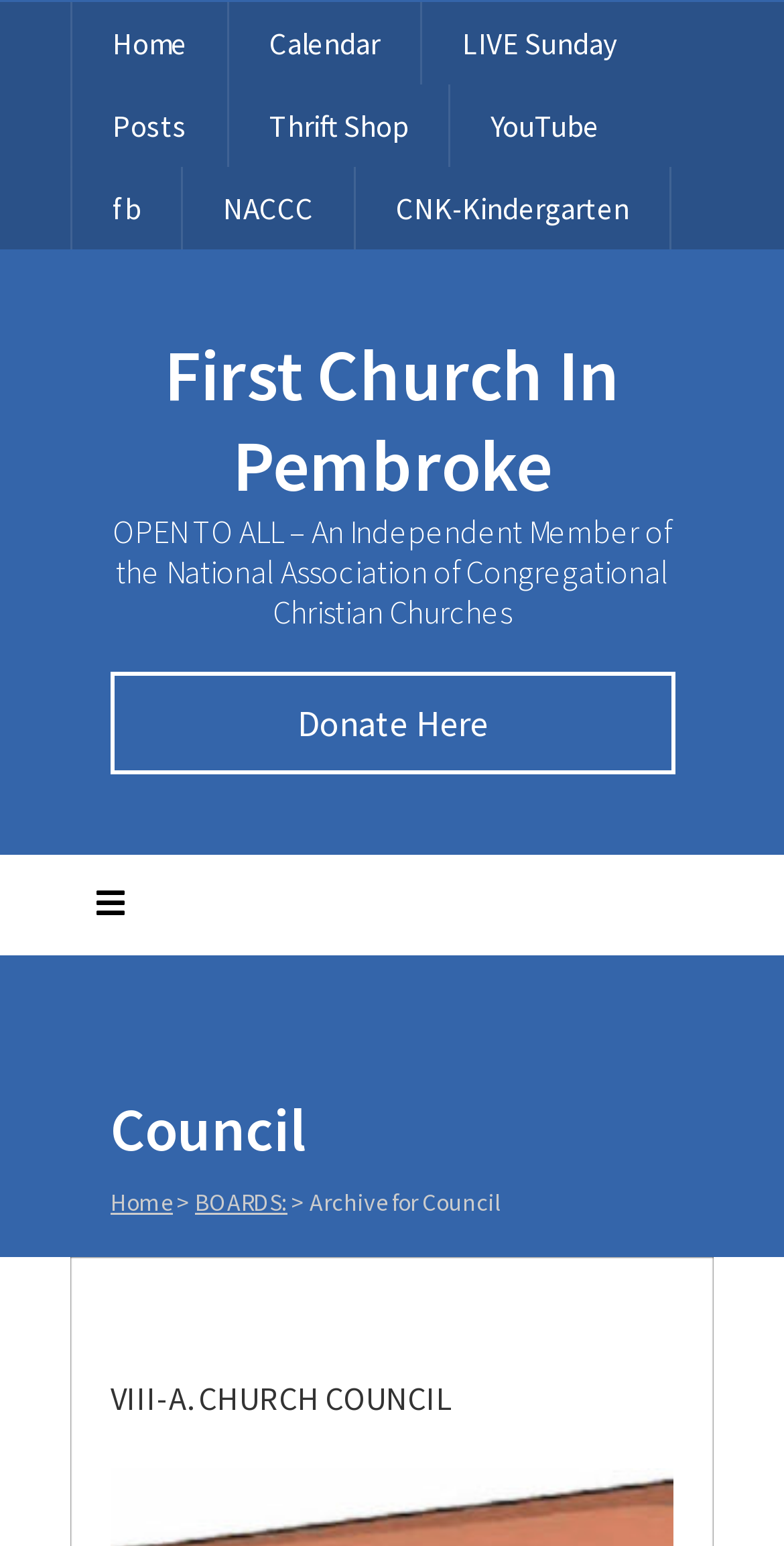How many links are in the top navigation bar?
Answer the question based on the image using a single word or a brief phrase.

6